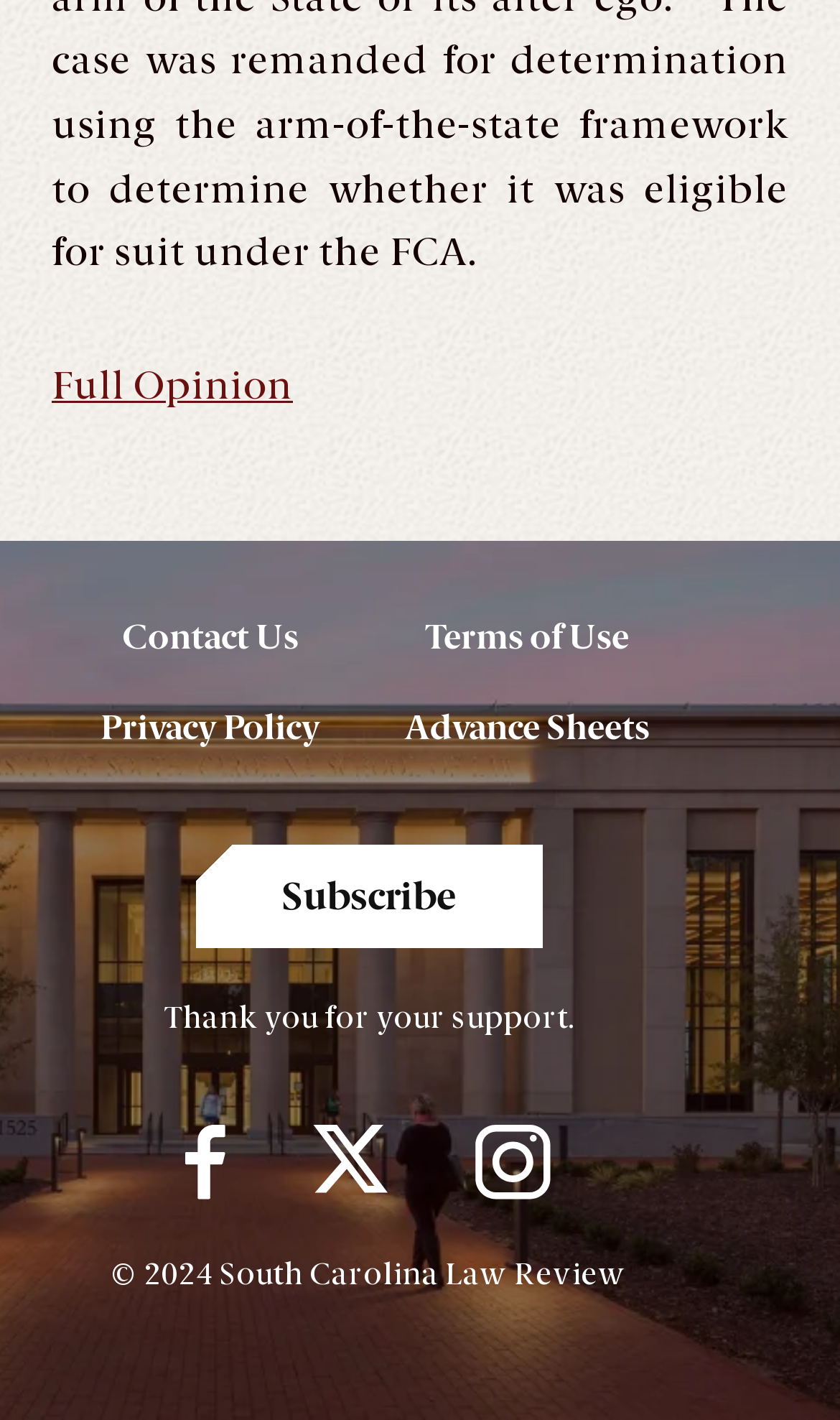Find the bounding box coordinates of the clickable area required to complete the following action: "Read terms of use".

[0.505, 0.417, 0.749, 0.481]